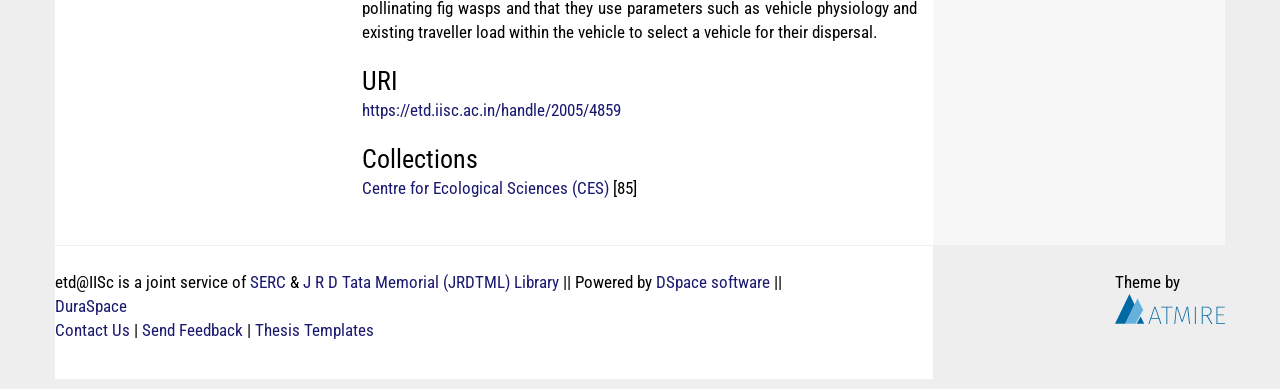What is the name of the library?
Based on the image, provide your answer in one word or phrase.

J R D Tata Memorial Library